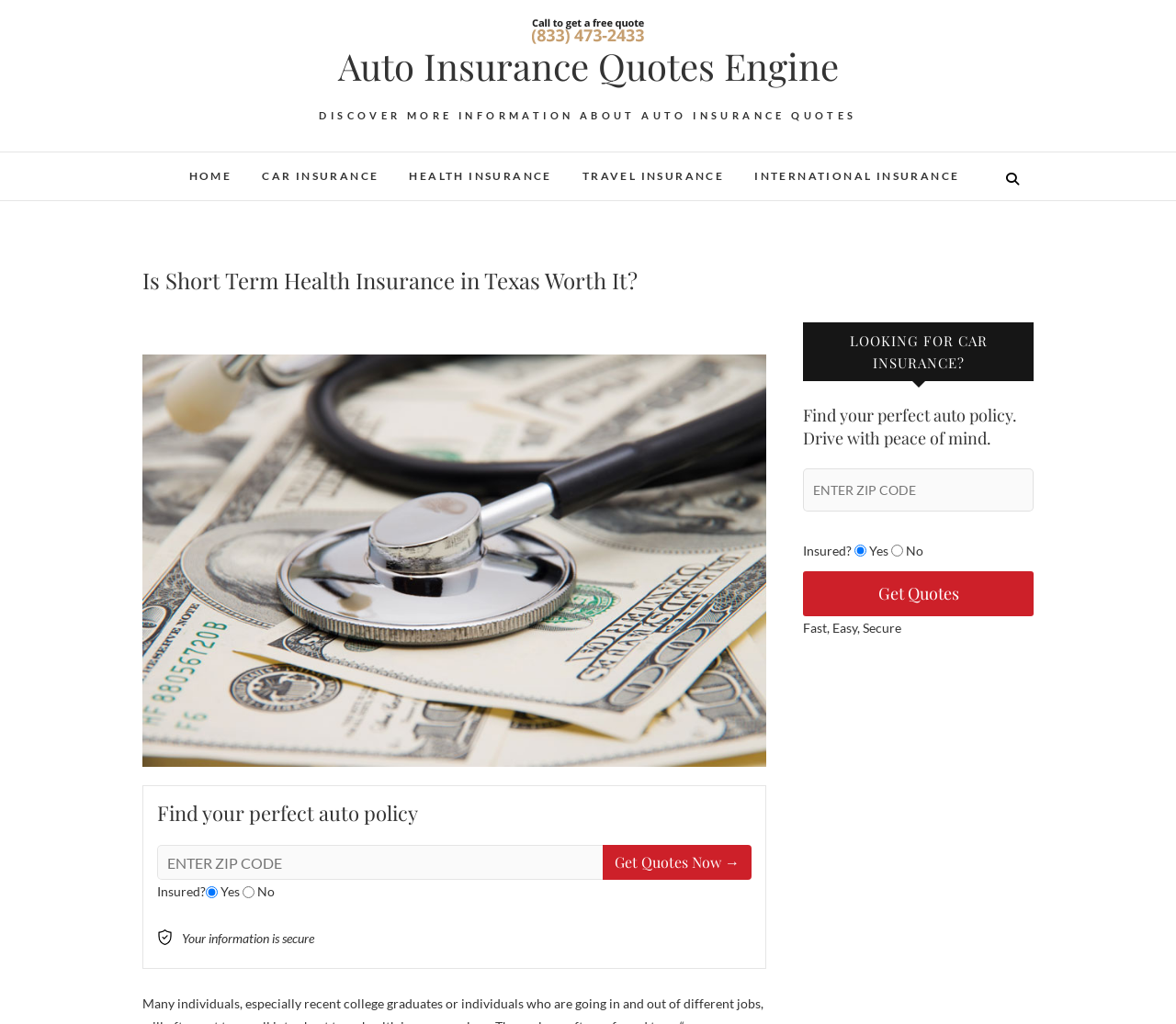Create a full and detailed caption for the entire webpage.

The webpage is about Texas short-term health insurance, with a focus on whether it's worth considering. At the top, there's a link to "Auto Insurance Quotes Engine" with an accompanying image, followed by a heading with the same text. Below this, there's a static text "DISCOVER MORE INFORMATION ABOUT AUTO INSURANCE QUOTES" and another link to "Auto Insurance Quotes Engine".

To the right of these elements, there's a navigation menu labeled "Main Menu" with links to "HOME", "CAR INSURANCE", "HEALTH INSURANCE", "TRAVEL INSURANCE", and "INTERNATIONAL INSURANCE". Next to the navigation menu, there's a button with an icon.

The main content of the page starts with a heading "Is Short Term Health Insurance in Texas Worth It?" accompanied by an image. Below this, there's a section with a heading "Find your perfect auto policy" and a textbox to enter a zip code. There's also a button "Get Quotes Now →" and a set of radio buttons to indicate whether the user is insured or not.

Further down, there's a complementary section with a heading "LOOKING FOR CAR INSURANCE?" and another section with a heading "Find your perfect auto policy. Drive with peace of mind." This section also has a textbox to enter a zip code, a set of radio buttons, and a button "Get Quotes". The section is concluded with a static text "Fast, Easy, Secure".